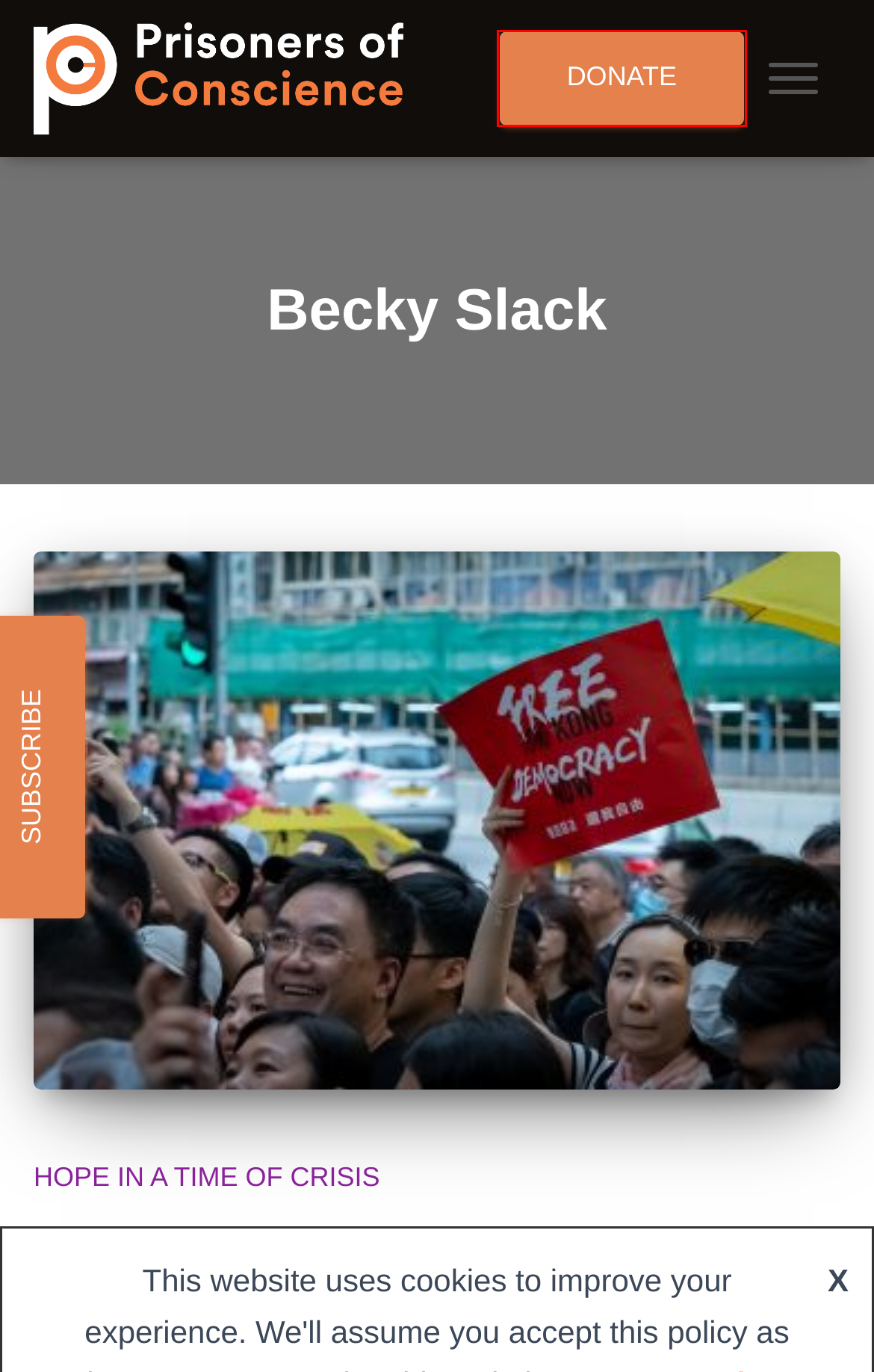You are presented with a screenshot of a webpage with a red bounding box. Select the webpage description that most closely matches the new webpage after clicking the element inside the red bounding box. The options are:
A. Hope in a time of crisis Archives - Prisoners of Conscience
B. Home - Prisoners of Conscience
C. Donate - Prisoners of Conscience
D. The 2.6 Challenge Archives - Prisoners of Conscience
E. Impossible Choices Archives - Prisoners of Conscience
F. Prisoners of Conscience - Persecuted journalists receive 23% increase in funding
G. Complaints procedure - Prisoners of Conscience
H. Hope in a time of crisis raises over £22,000 - Prisoners of Conscience

C